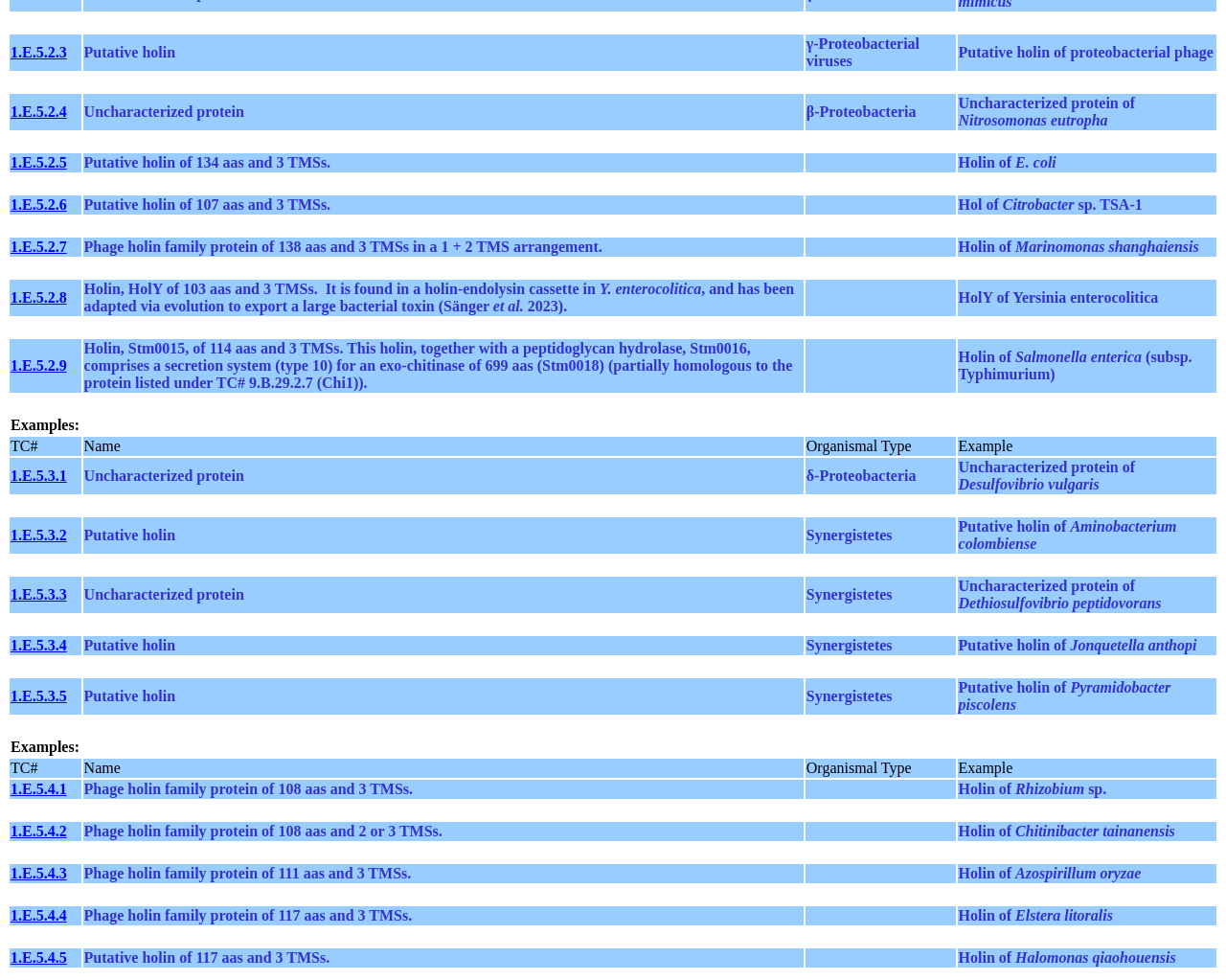Please specify the bounding box coordinates of the region to click in order to perform the following instruction: "Explore 'Holin of Salmonella enterica (subsp. Typhimurium)'".

[0.781, 0.346, 0.992, 0.401]